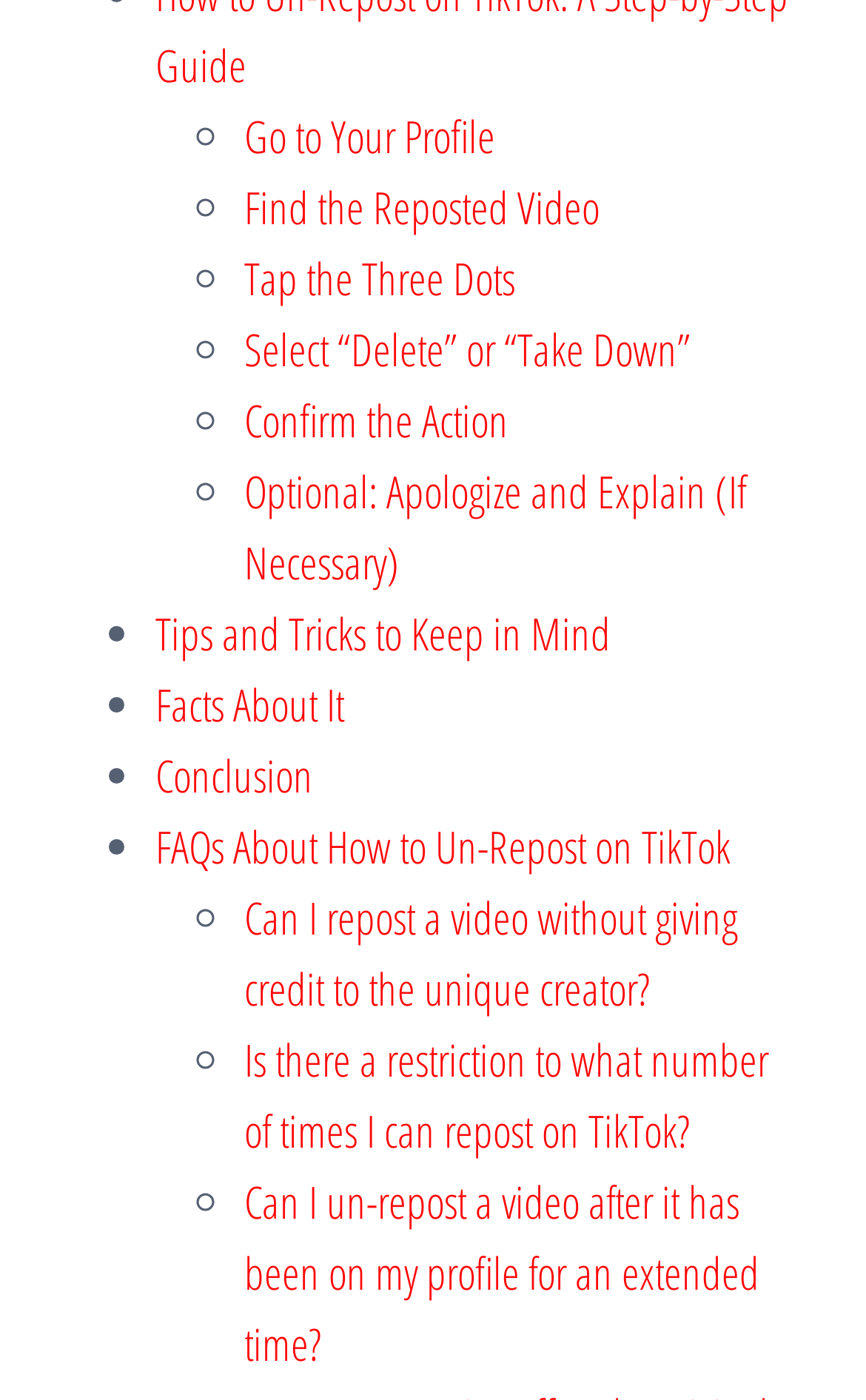Pinpoint the bounding box coordinates of the area that must be clicked to complete this instruction: "Go to Your Profile".

[0.282, 0.076, 0.572, 0.119]